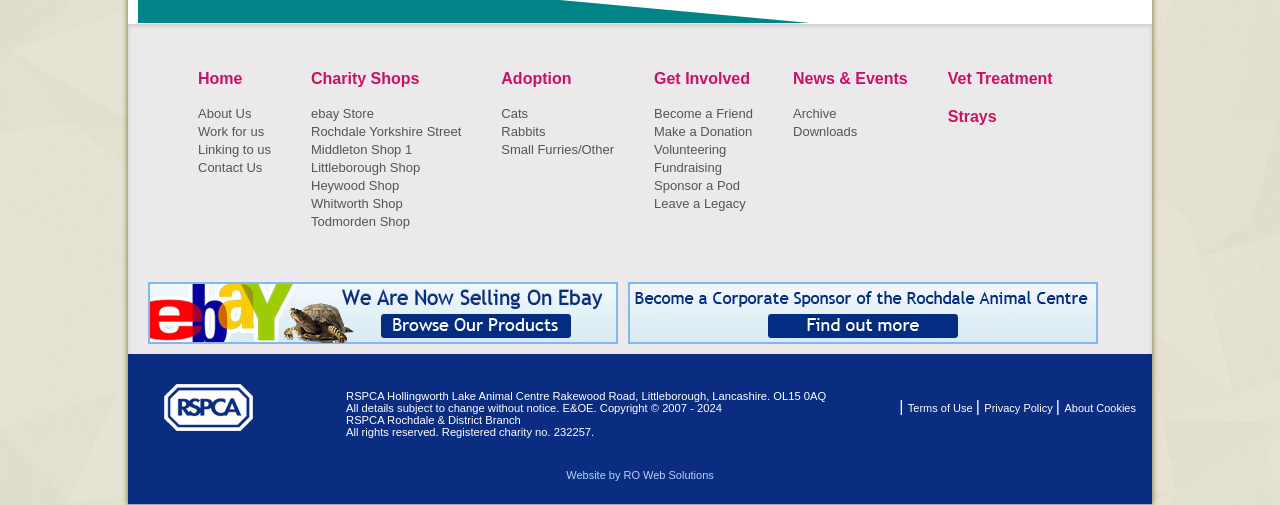Determine the bounding box coordinates of the clickable region to follow the instruction: "Get Involved".

[0.511, 0.139, 0.586, 0.173]